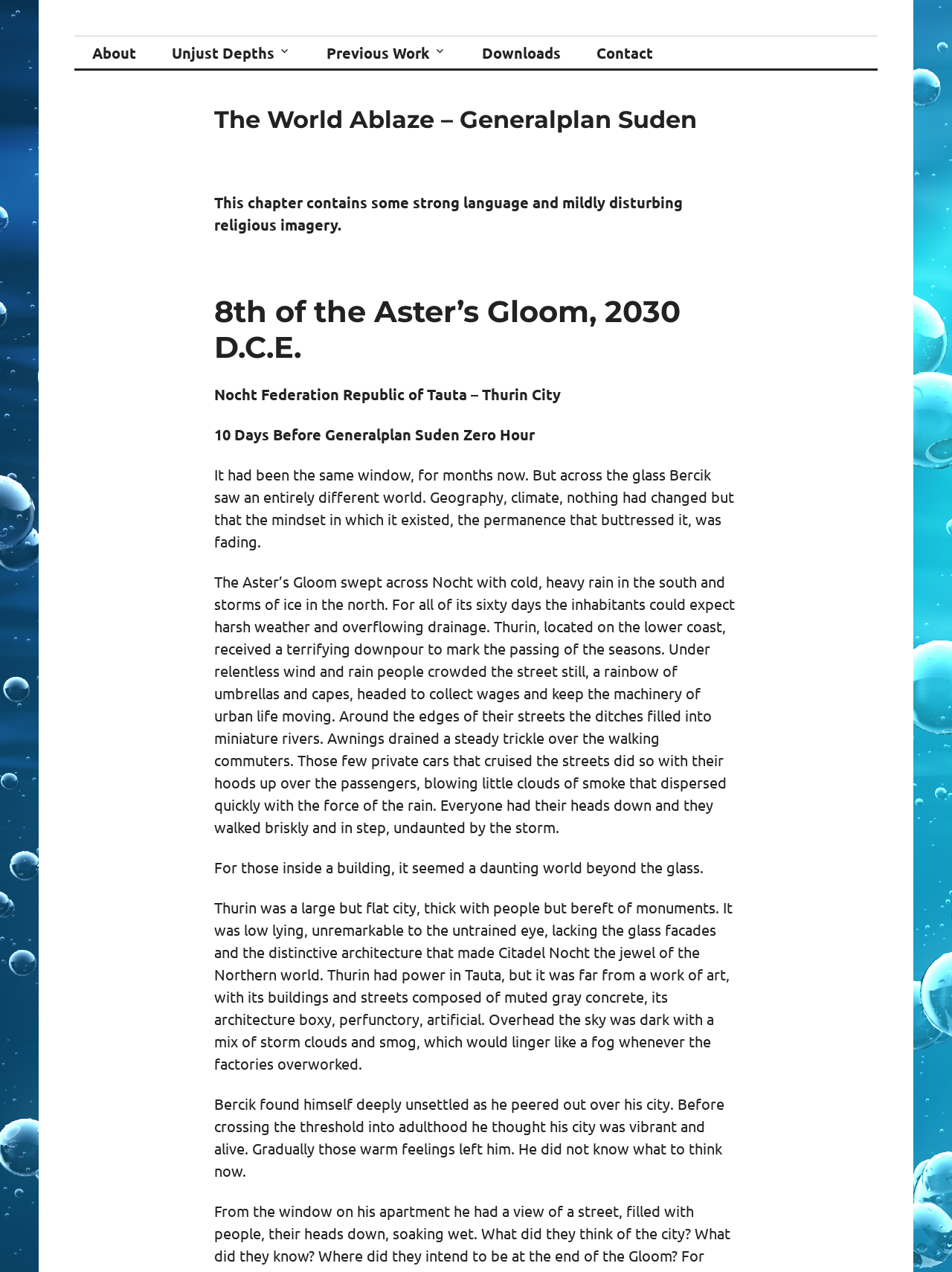What is the date mentioned in the chapter?
Answer the question with just one word or phrase using the image.

8th of the Aster’s Gloom, 2030 D.C.E.